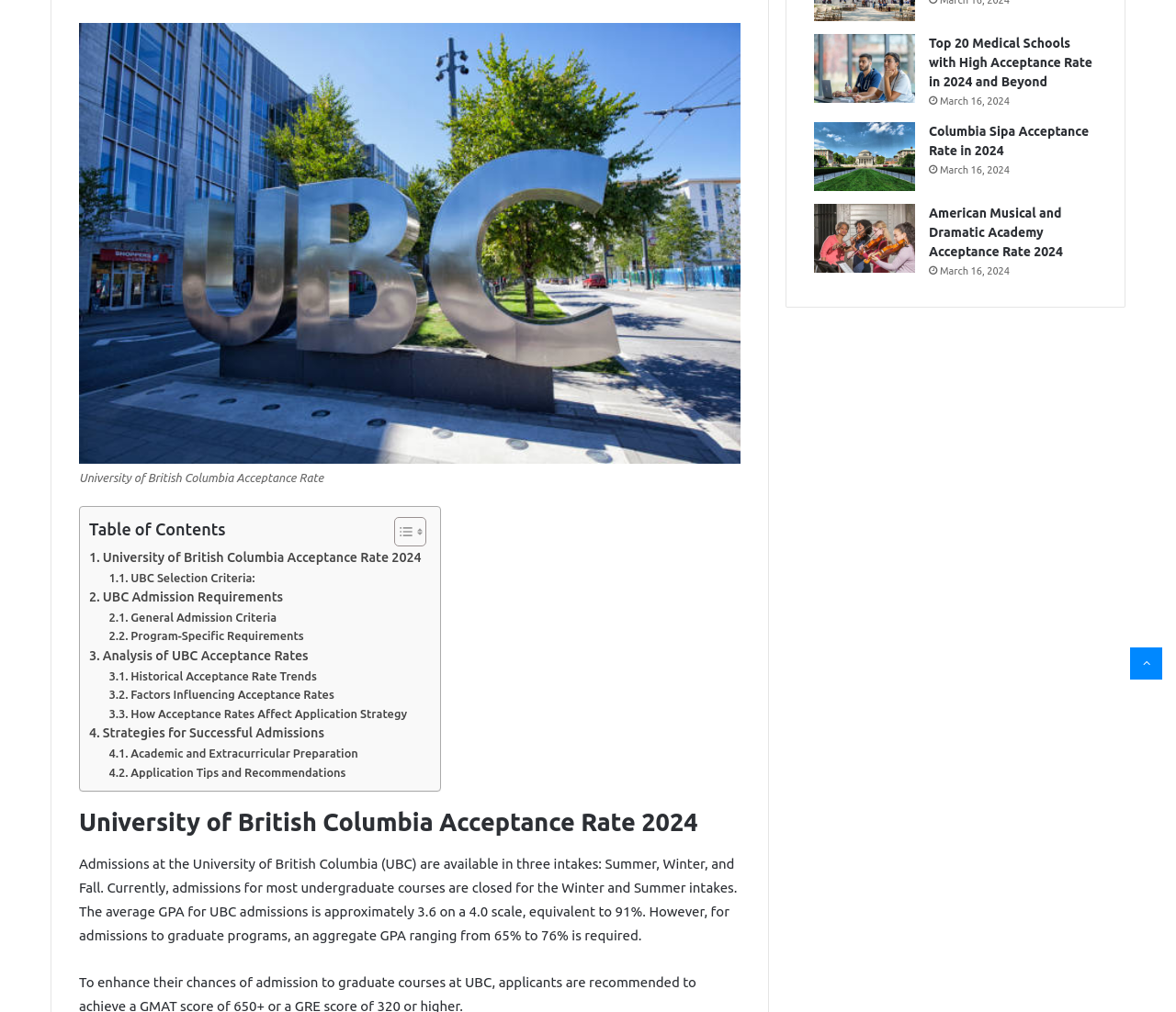Give the bounding box coordinates for the element described by: "Historical Acceptance Rate Trends".

[0.092, 0.659, 0.269, 0.677]